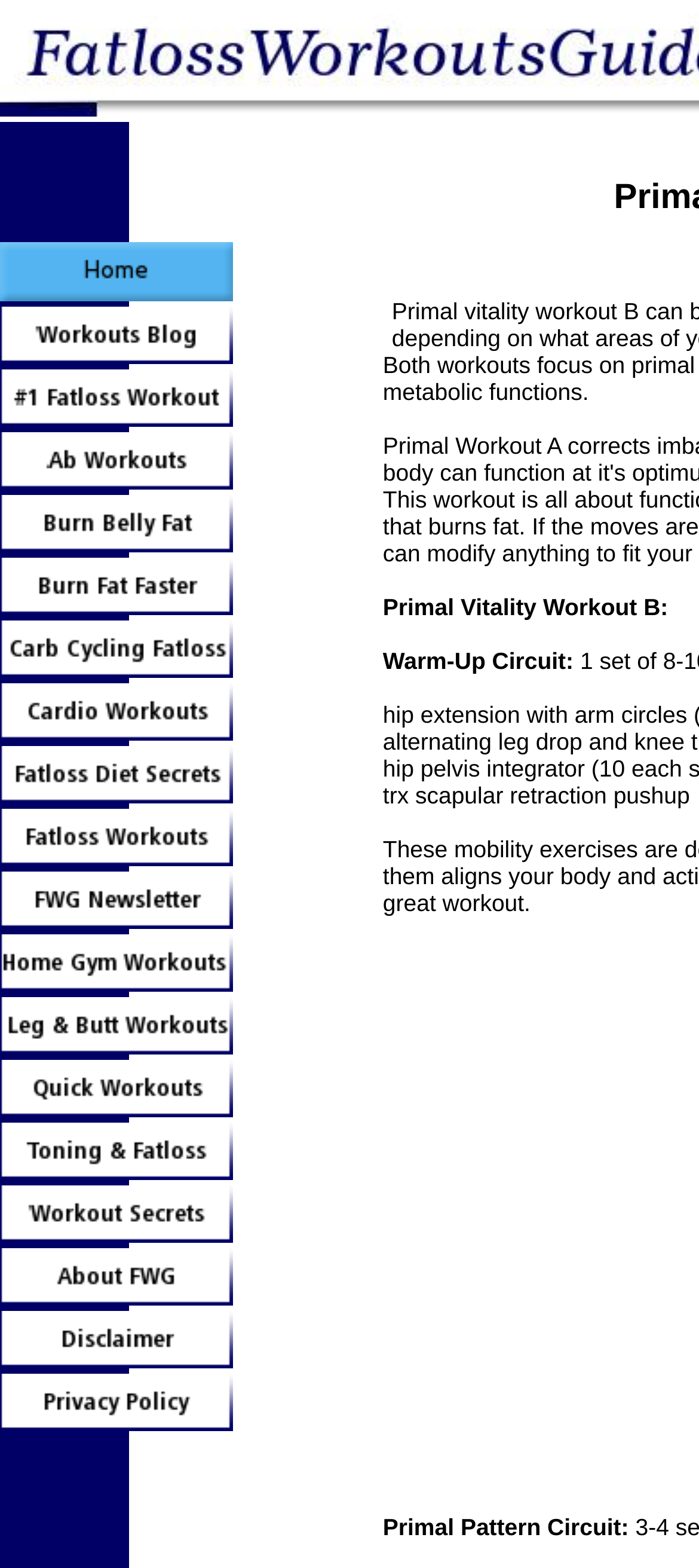Calculate the bounding box coordinates of the UI element given the description: "alt="Leg & Butt Workouts" name="Image11"".

[0.0, 0.659, 0.333, 0.676]